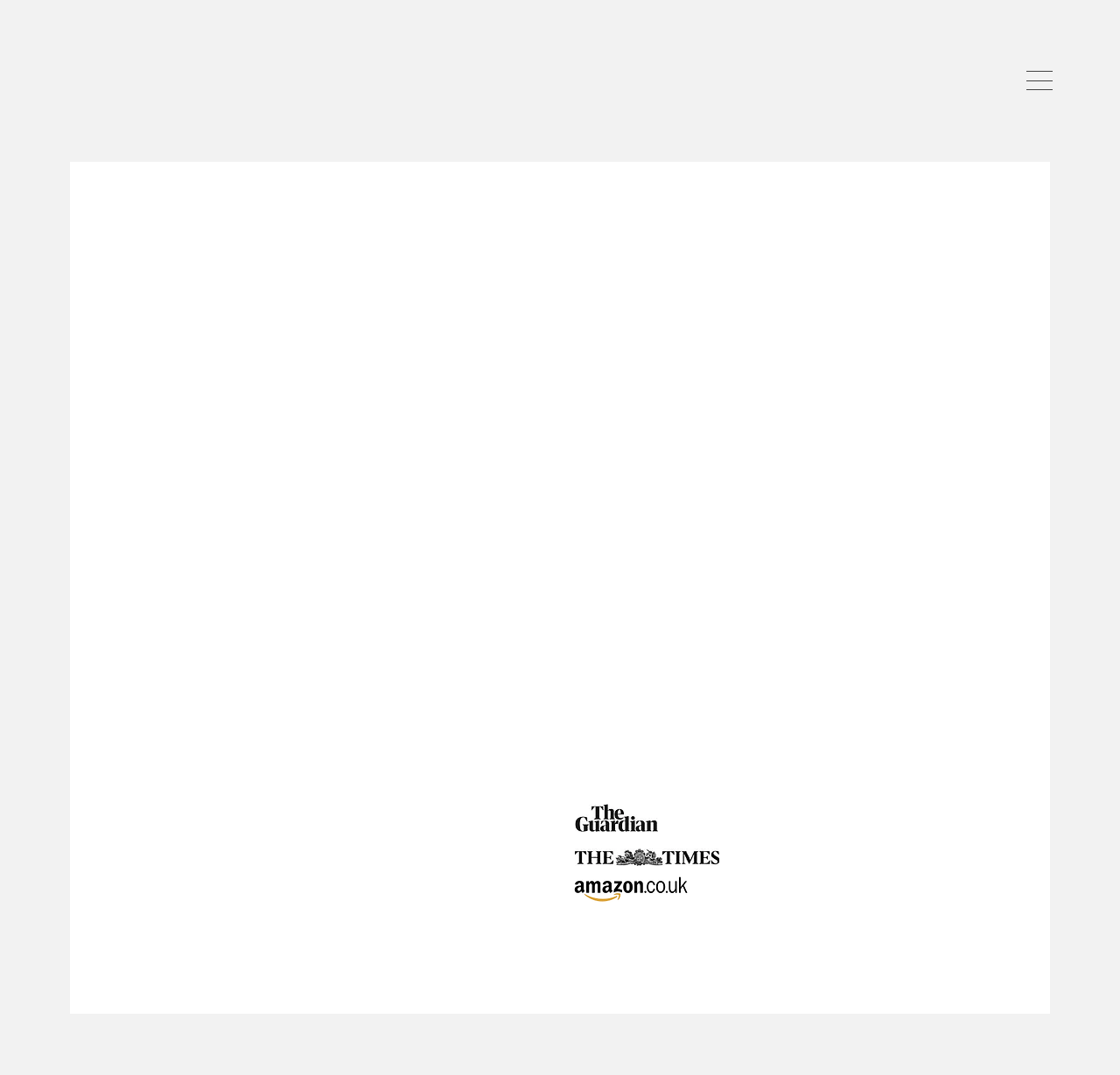Convey a detailed summary of the webpage, mentioning all key elements.

The webpage is about Chantelle Nicholson's cookbook "Planted", which focuses on plant-based dishes using seasonal and flavorful ingredients. At the top left corner, there is a logo of Chantelle Nicholson. On the opposite side, at the top right corner, there is a button. 

The main content of the webpage is divided into sections. The first section has a heading "PLANTED COOKBOOK" in the middle, with a large image of the cookbook's front cover below it. 

Below the image, there is a brief description of the cookbook, which summarizes Chantelle Nicholson's inspiration for creating plant-based recipes. This is followed by a short paragraph about the types of recipes featured in the cookbook. 

Further down, there is a section highlighting the cookbook's features, with a heading "AS FEATURED IN" and three images of logos from prominent publications, including The Guardian and The Times. 

To the right of these images, there is a link to purchase the ebook version of the cookbook. At the bottom of the page, there is a download icon.